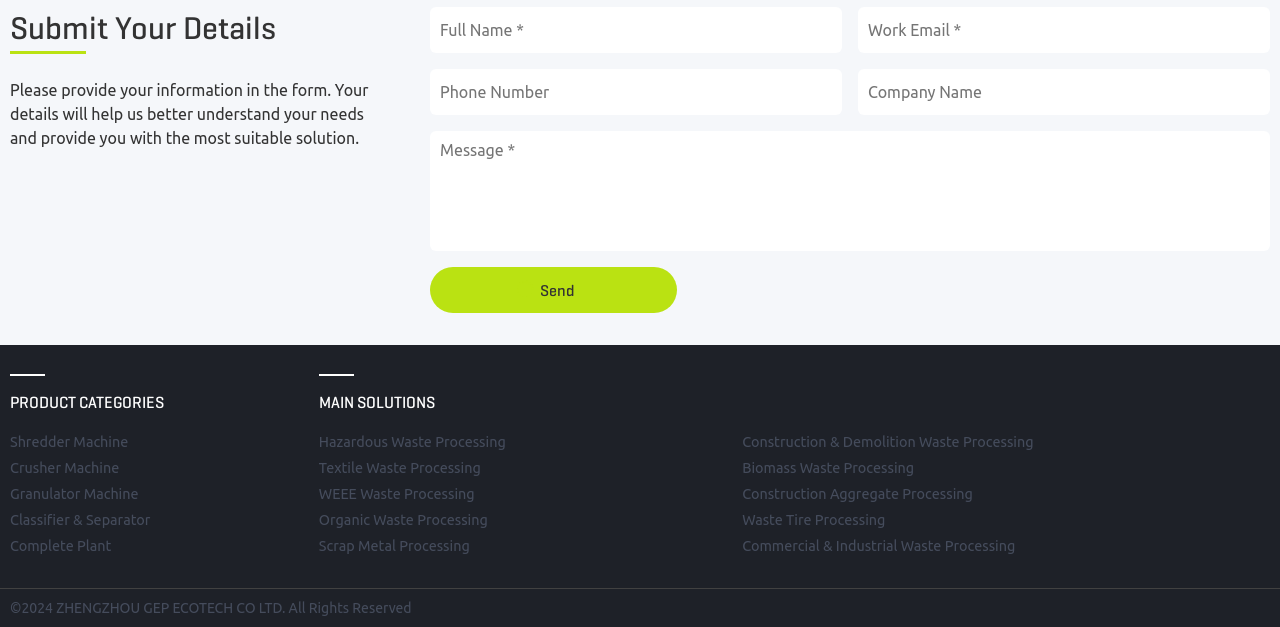Point out the bounding box coordinates of the section to click in order to follow this instruction: "Enter work email".

[0.67, 0.012, 0.992, 0.085]